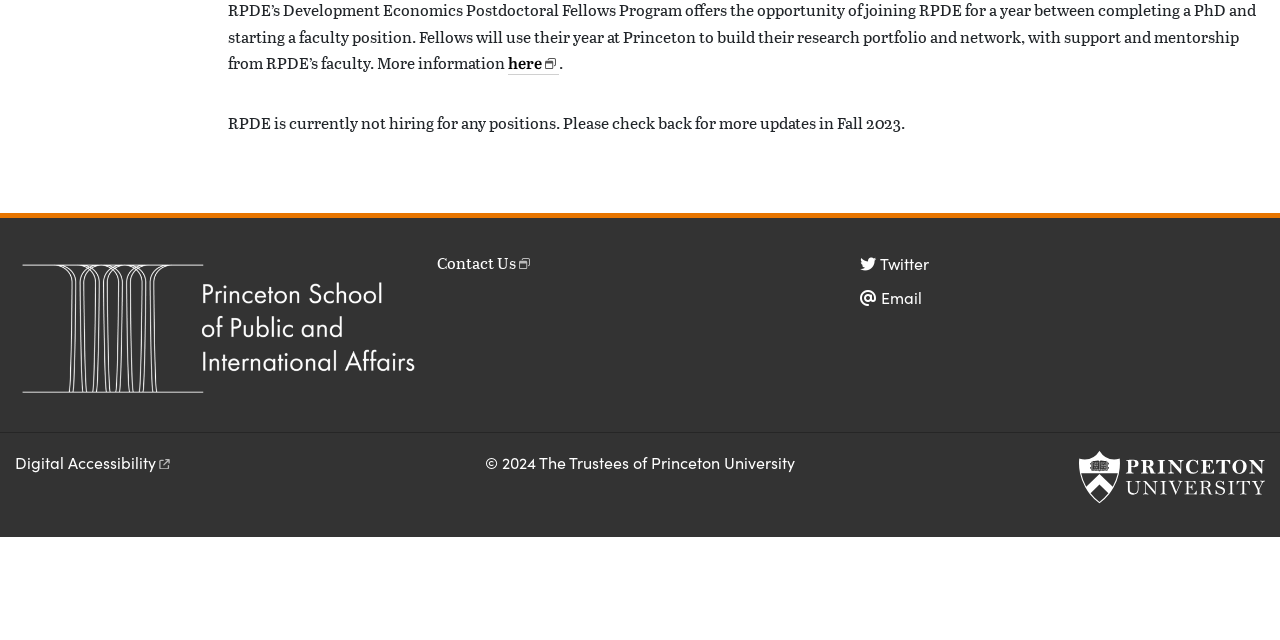Determine the bounding box of the UI component based on this description: "Email". The bounding box coordinates should be four float values between 0 and 1, i.e., [left, top, right, bottom].

[0.671, 0.447, 0.72, 0.481]